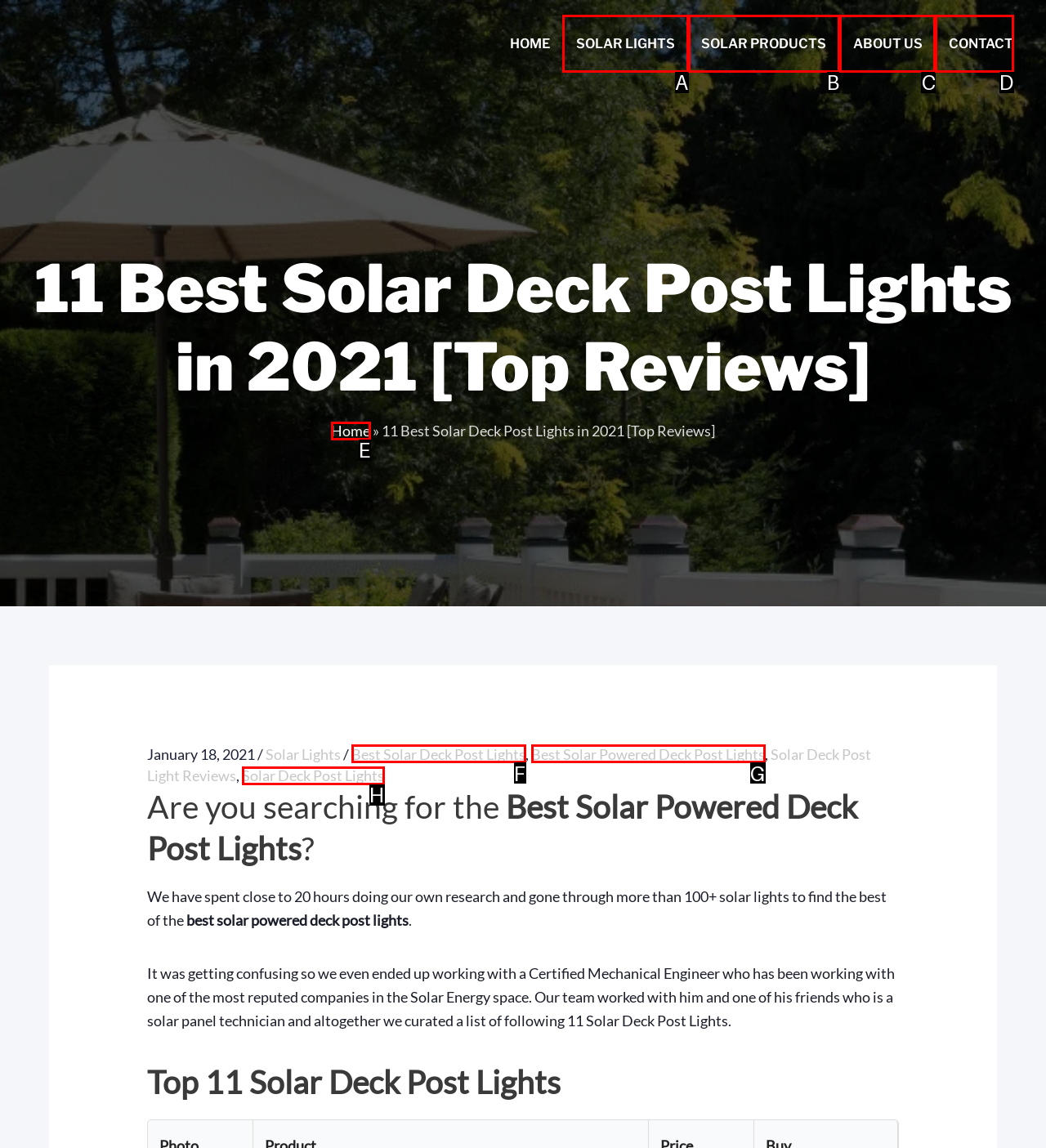Select the letter from the given choices that aligns best with the description: Solar Deck Post Lights. Reply with the specific letter only.

H